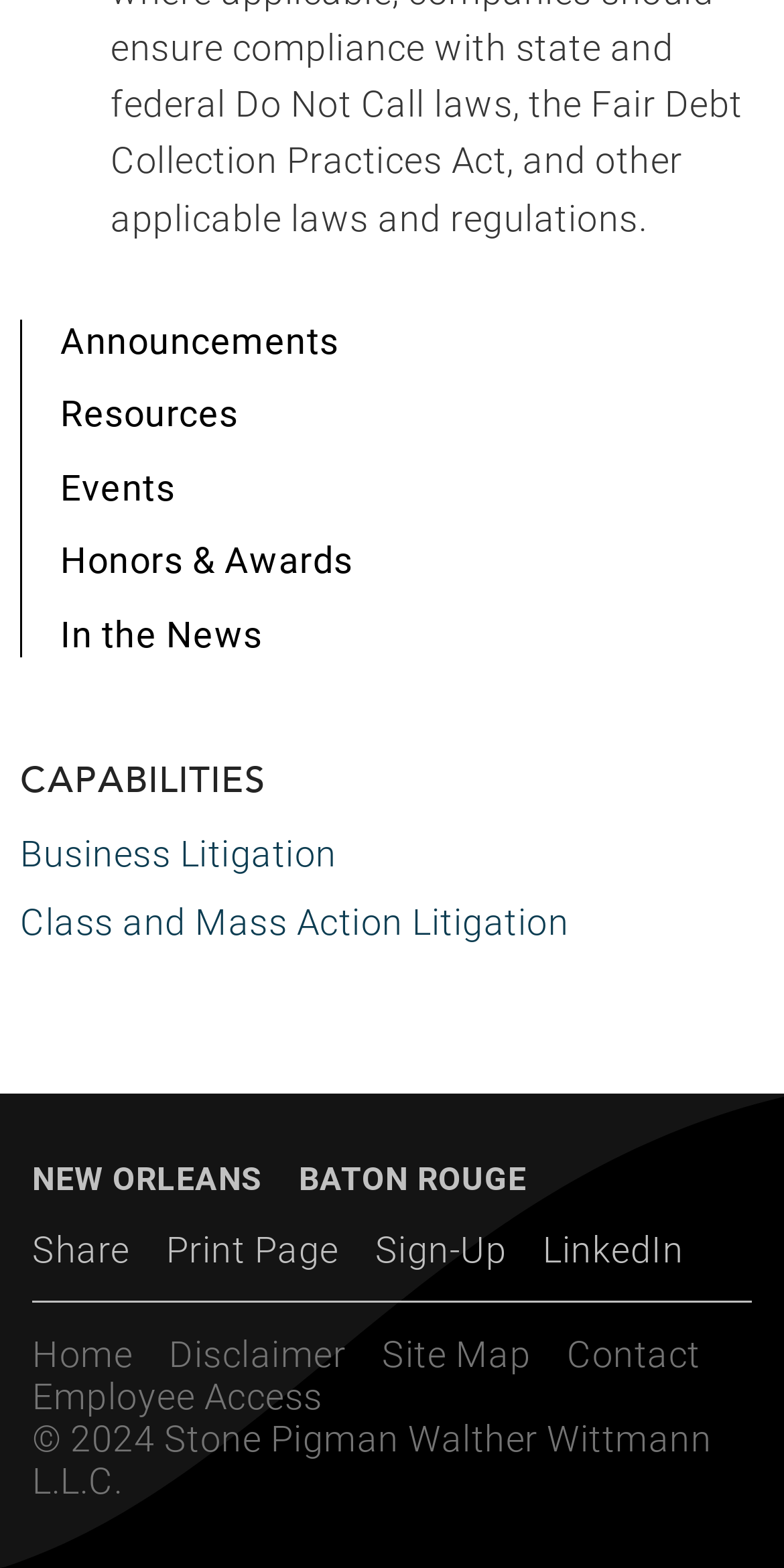Please give a succinct answer to the question in one word or phrase:
What is the first link in the top navigation menu?

Announcements